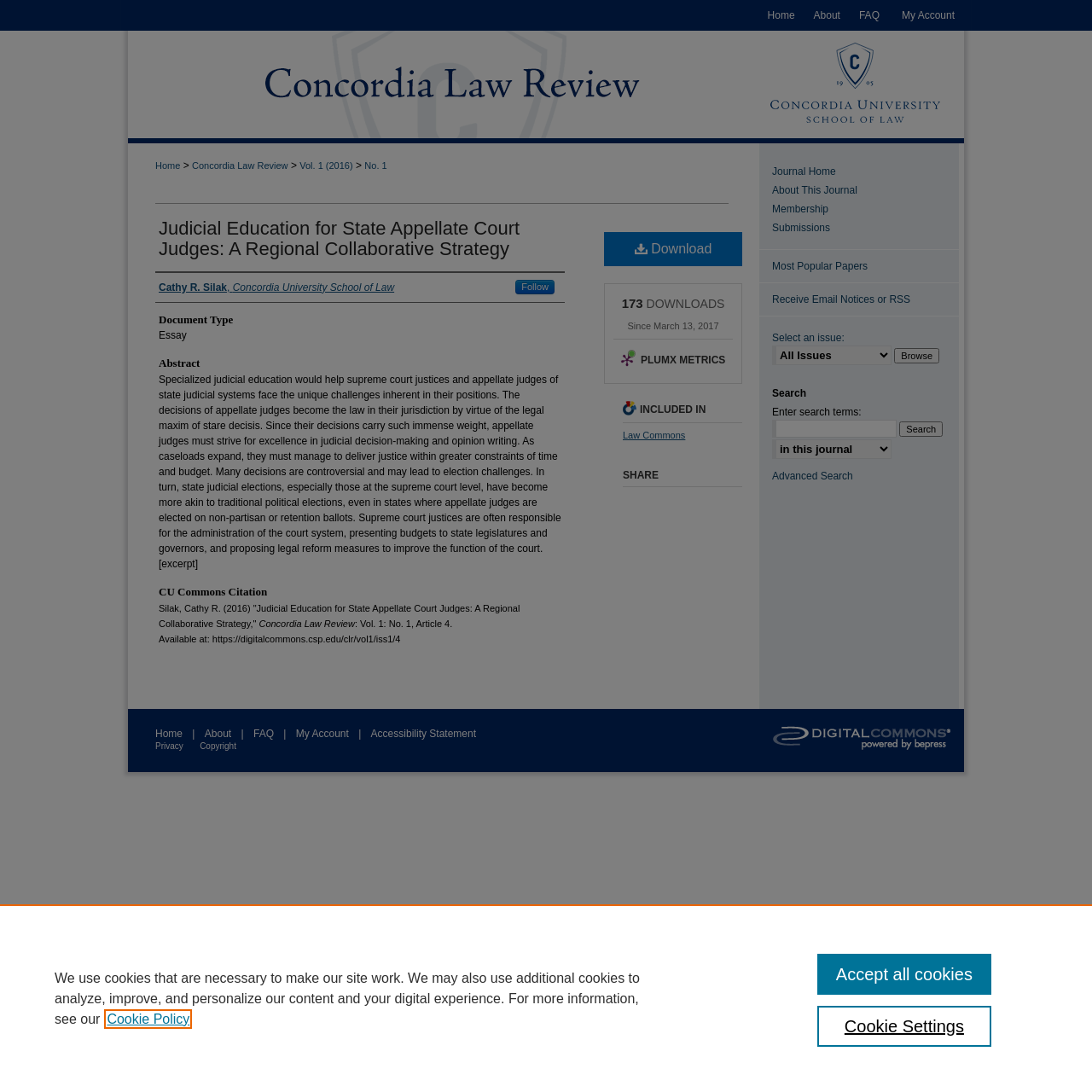Please find and report the bounding box coordinates of the element to click in order to perform the following action: "Click the 'Download' button". The coordinates should be expressed as four float numbers between 0 and 1, in the format [left, top, right, bottom].

[0.553, 0.212, 0.68, 0.243]